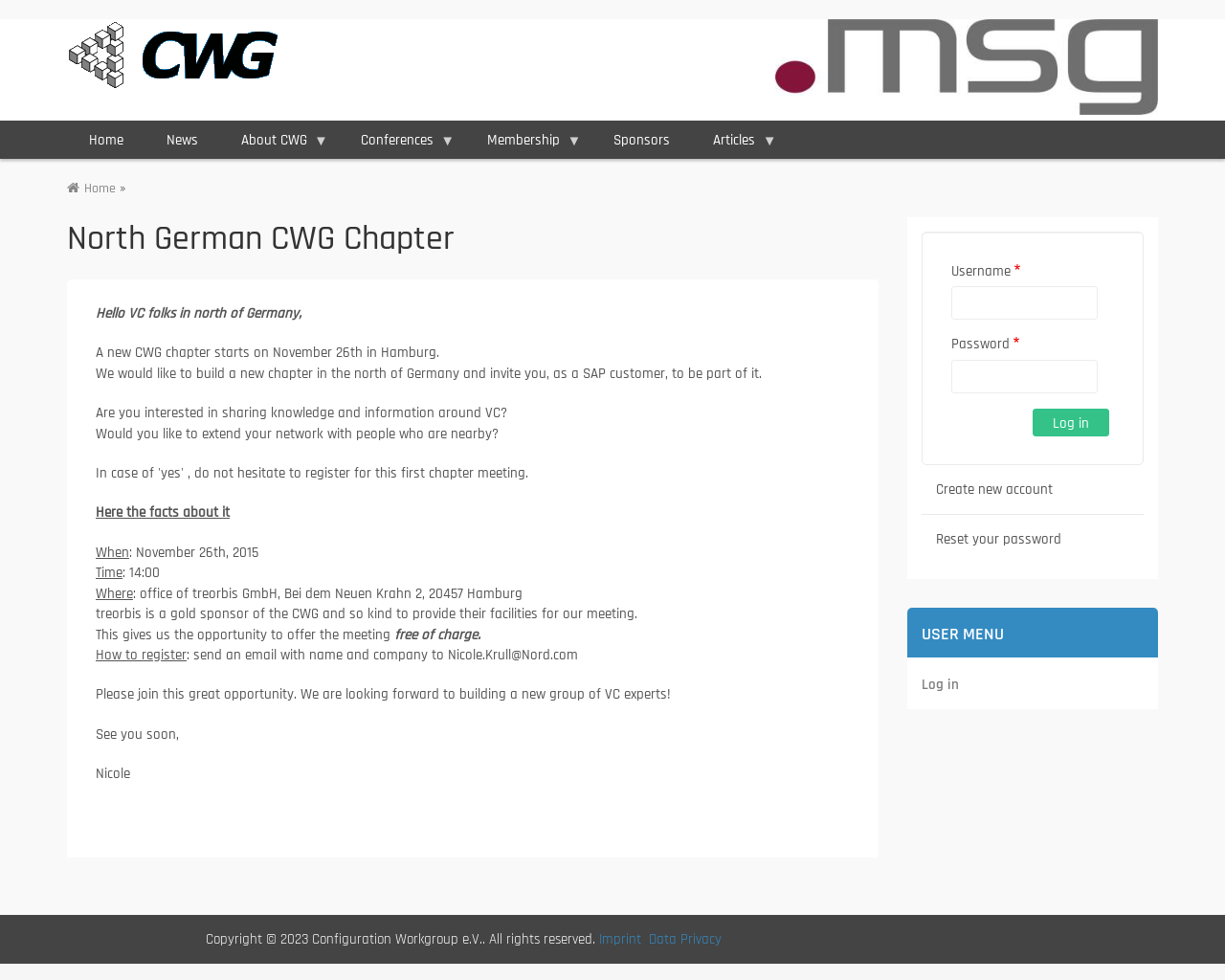What is the copyright year of the webpage?
We need a detailed and meticulous answer to the question.

The copyright year can be found in the footer area of the webpage, where it is stated as 'Copyright © 2023 Configuration Workgroup e.V.. All rights reserved.'